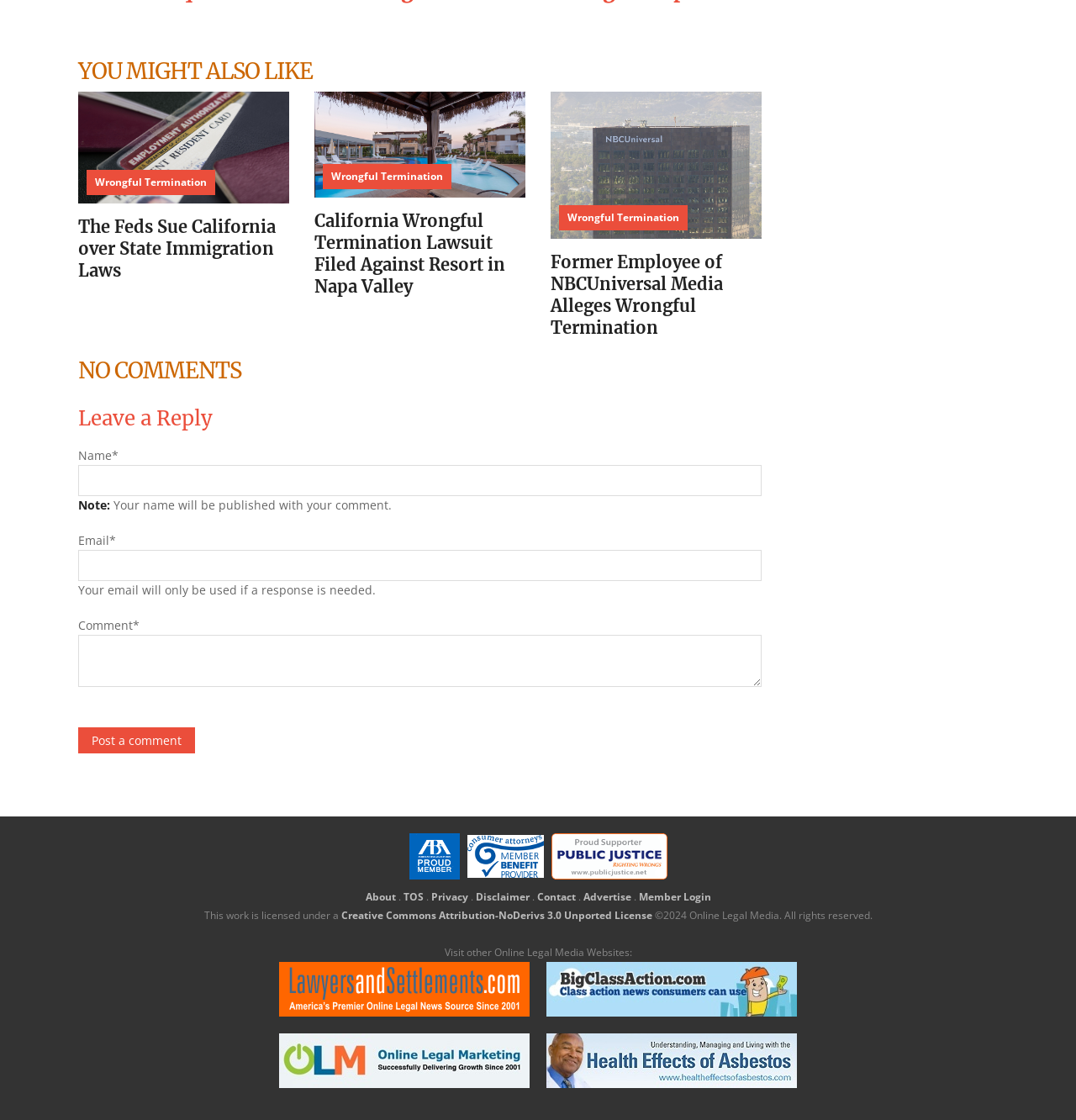Please provide a brief answer to the following inquiry using a single word or phrase:
What is the organization mentioned in the footer?

American Bar Association